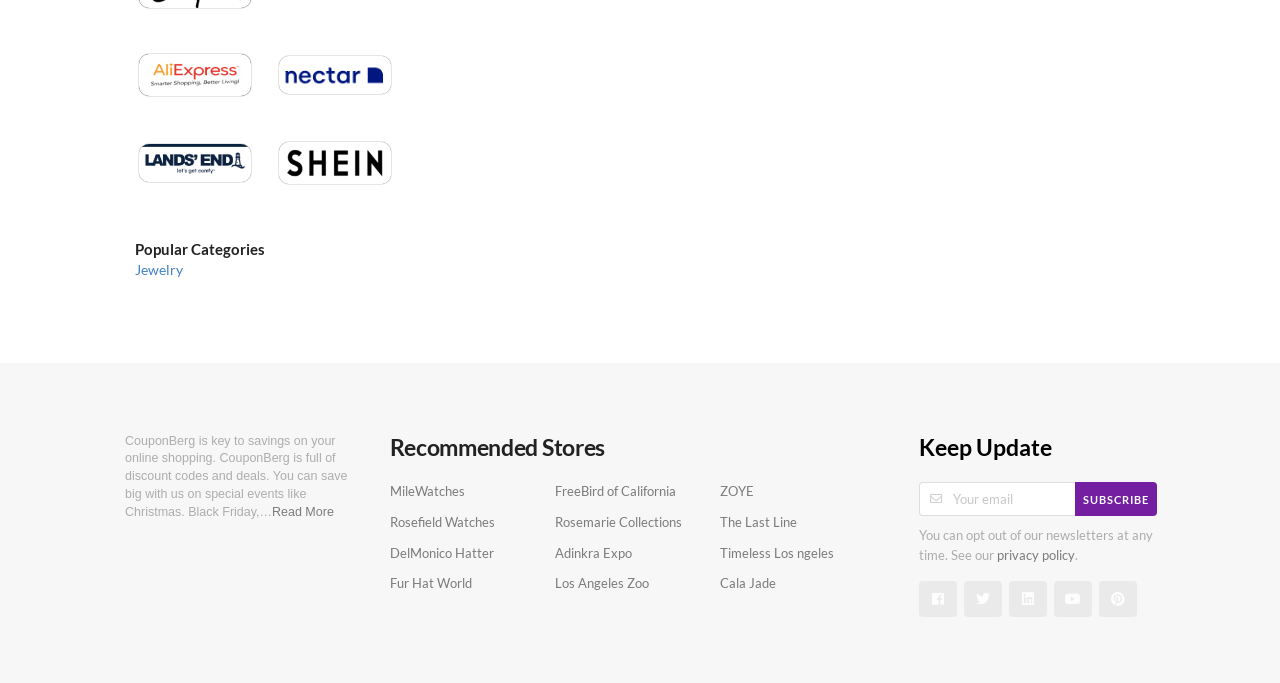What is the category heading above the 'Jewelry' link?
Refer to the screenshot and deliver a thorough answer to the question presented.

The 'Jewelry' link has a heading above it, which is identified by its text 'Popular Categories' and its bounding box coordinates [0.105, 0.352, 0.324, 0.38].